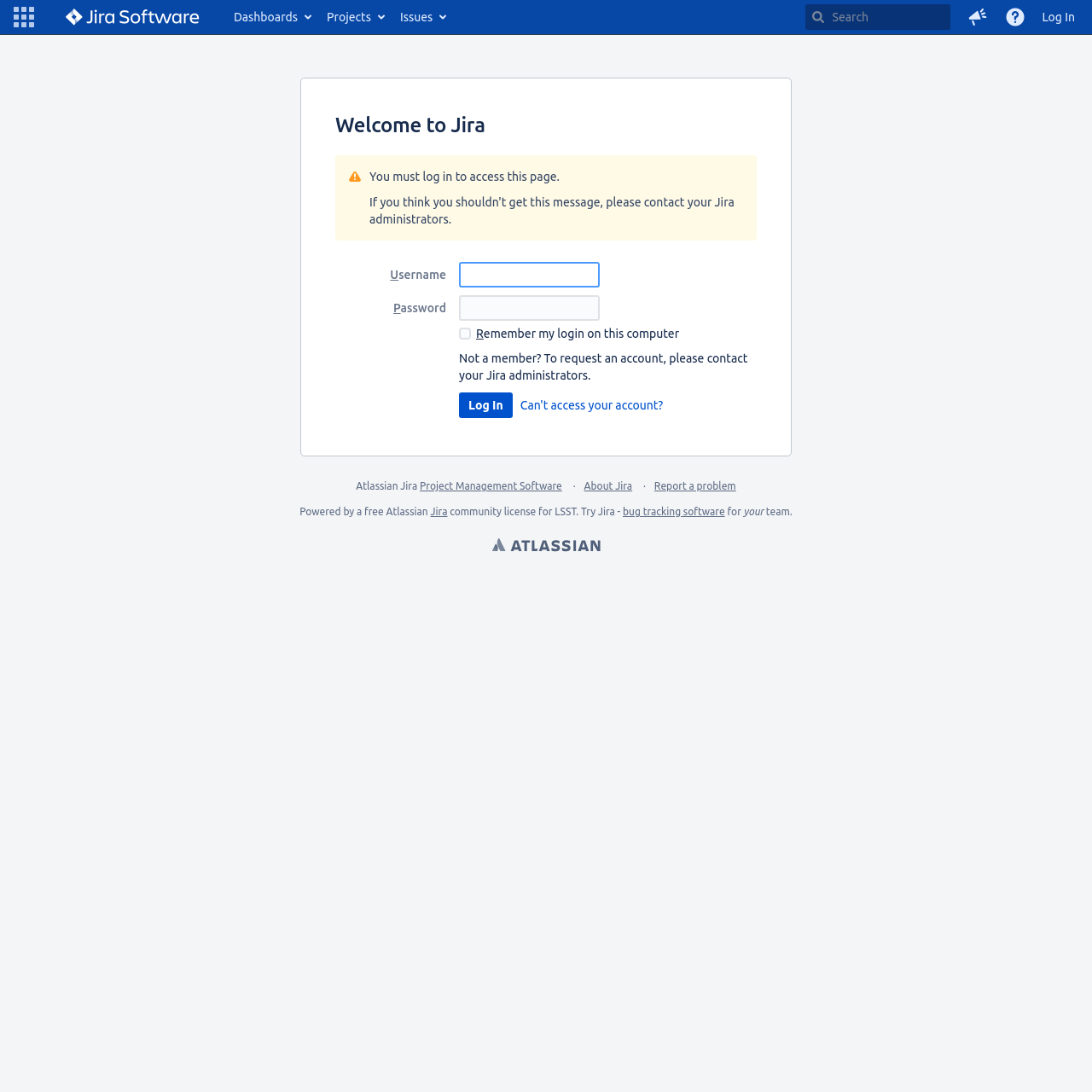Please provide a one-word or phrase answer to the question: 
What is the alternative to clicking the 'Log In' button?

Press Alt+s